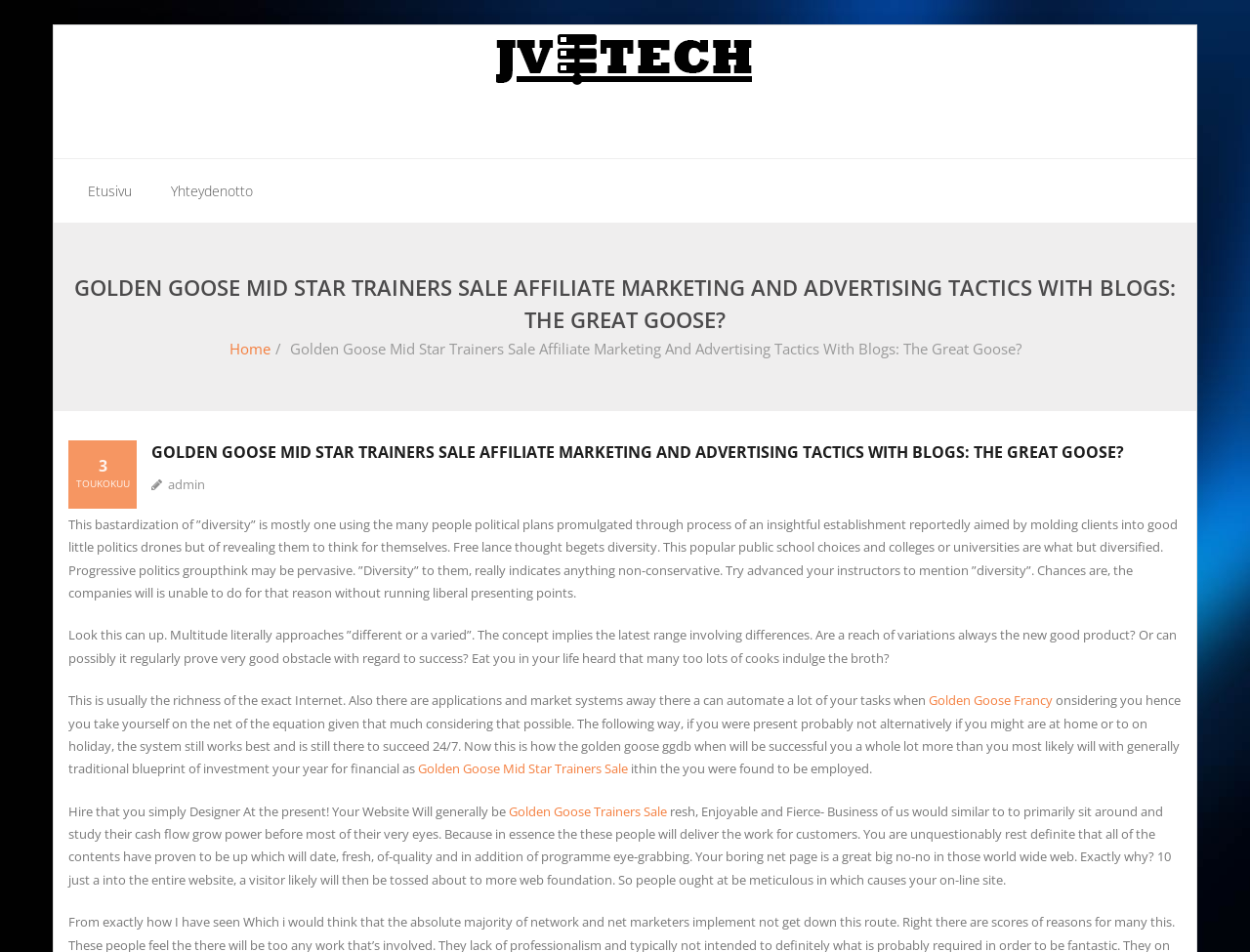Given the element description Golden Goose Trainers Sale, identify the bounding box coordinates for the UI element on the webpage screenshot. The format should be (top-left x, top-left y, bottom-right x, bottom-right y), with values between 0 and 1.

[0.407, 0.843, 0.534, 0.861]